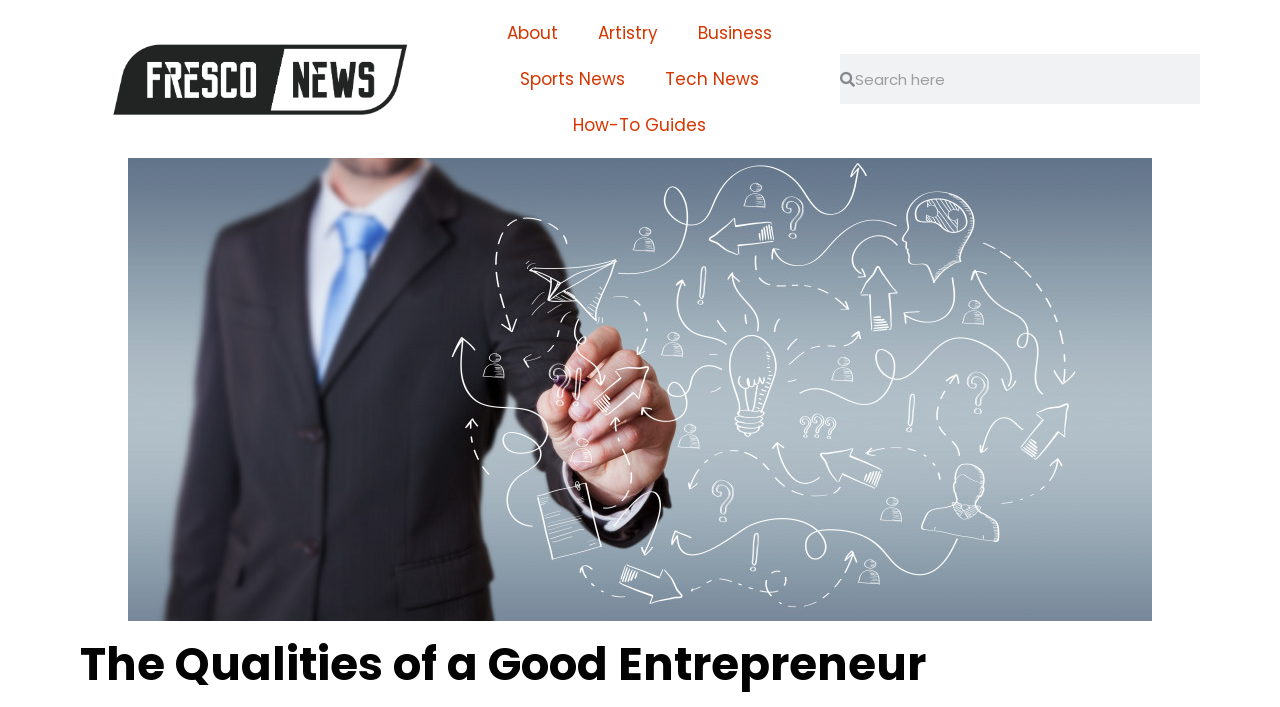What is the text on the search button? Using the information from the screenshot, answer with a single word or phrase.

Search